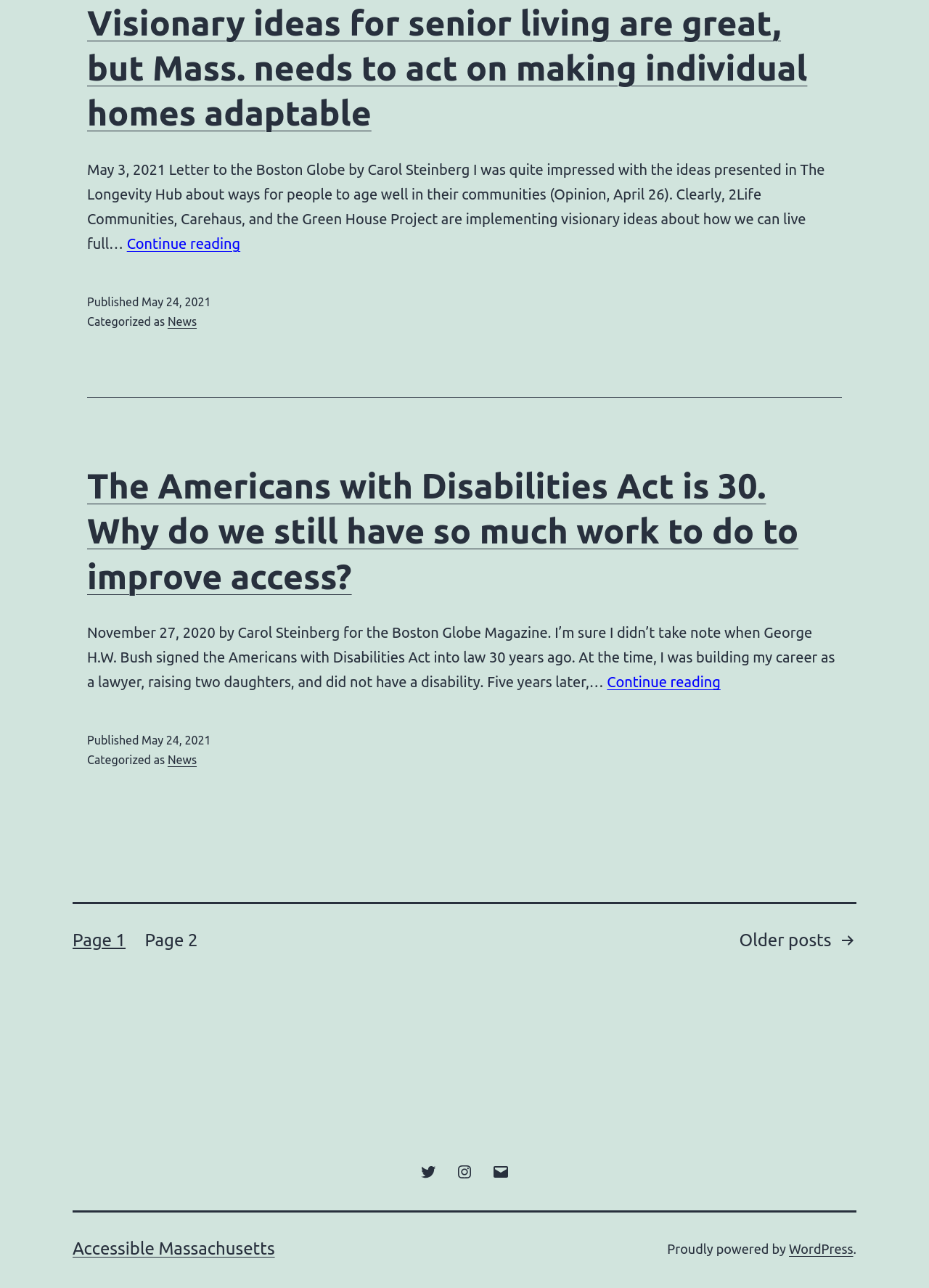Predict the bounding box coordinates for the UI element described as: "Older posts". The coordinates should be four float numbers between 0 and 1, presented as [left, top, right, bottom].

[0.796, 0.719, 0.922, 0.743]